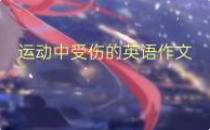What is the intended audience for the essay template?
Using the image as a reference, answer with just one word or a short phrase.

Middle school students